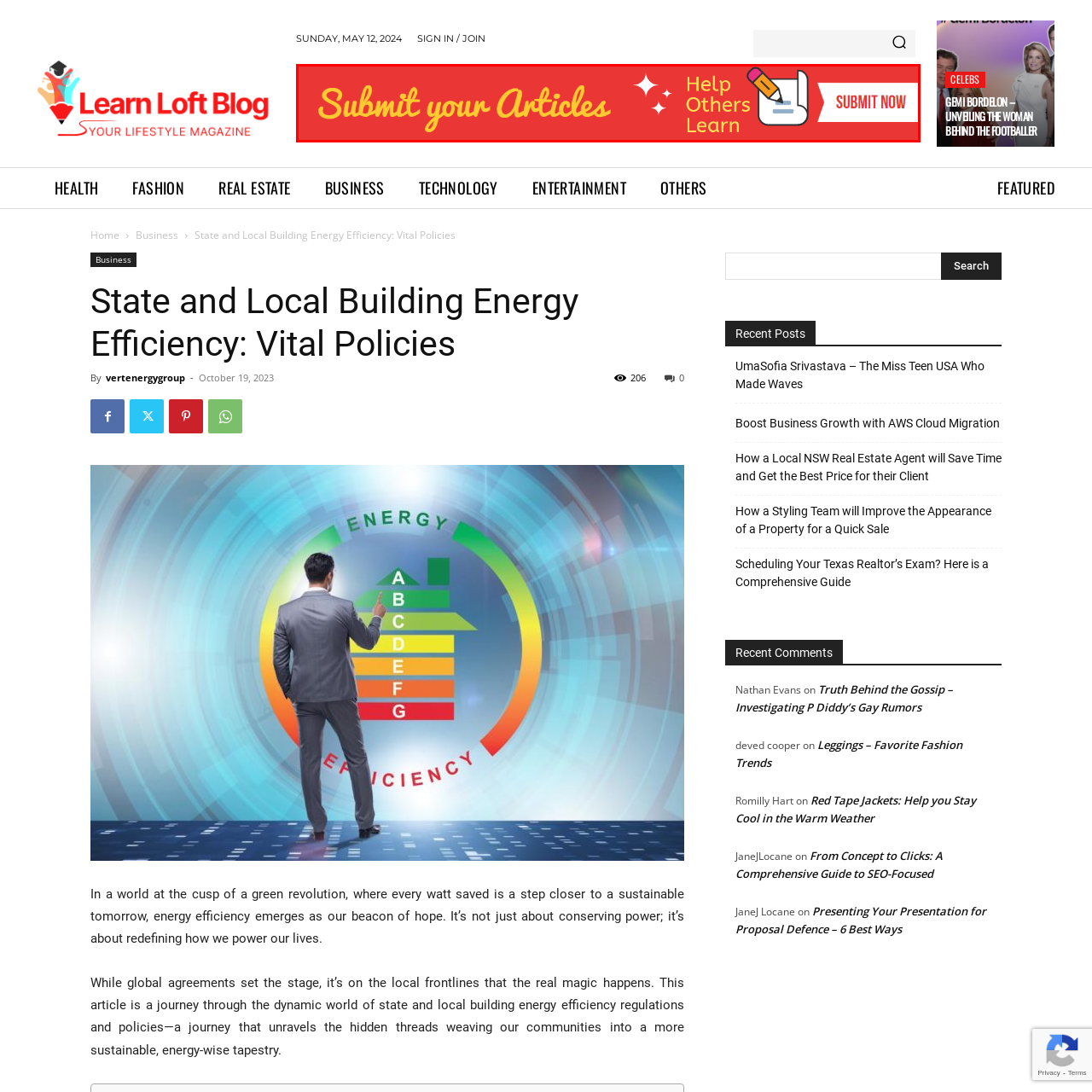Offer a detailed explanation of the elements found within the defined red outline.

The image features a vibrant call-to-action banner encouraging visitors to "Submit your Articles" on the Learn Loft Blog. The background is a bold red, creating a sense of urgency and excitement. The text is visually appealing, with a playful yellow font that invites users to contribute their insights and help others learn. Accompanying the text is a graphic illustration of a pencil writing on a page, symbolizing creativity and the act of sharing knowledge. This banner serves as an engaging prompt for users to actively participate in the blog's community and share their expertise.